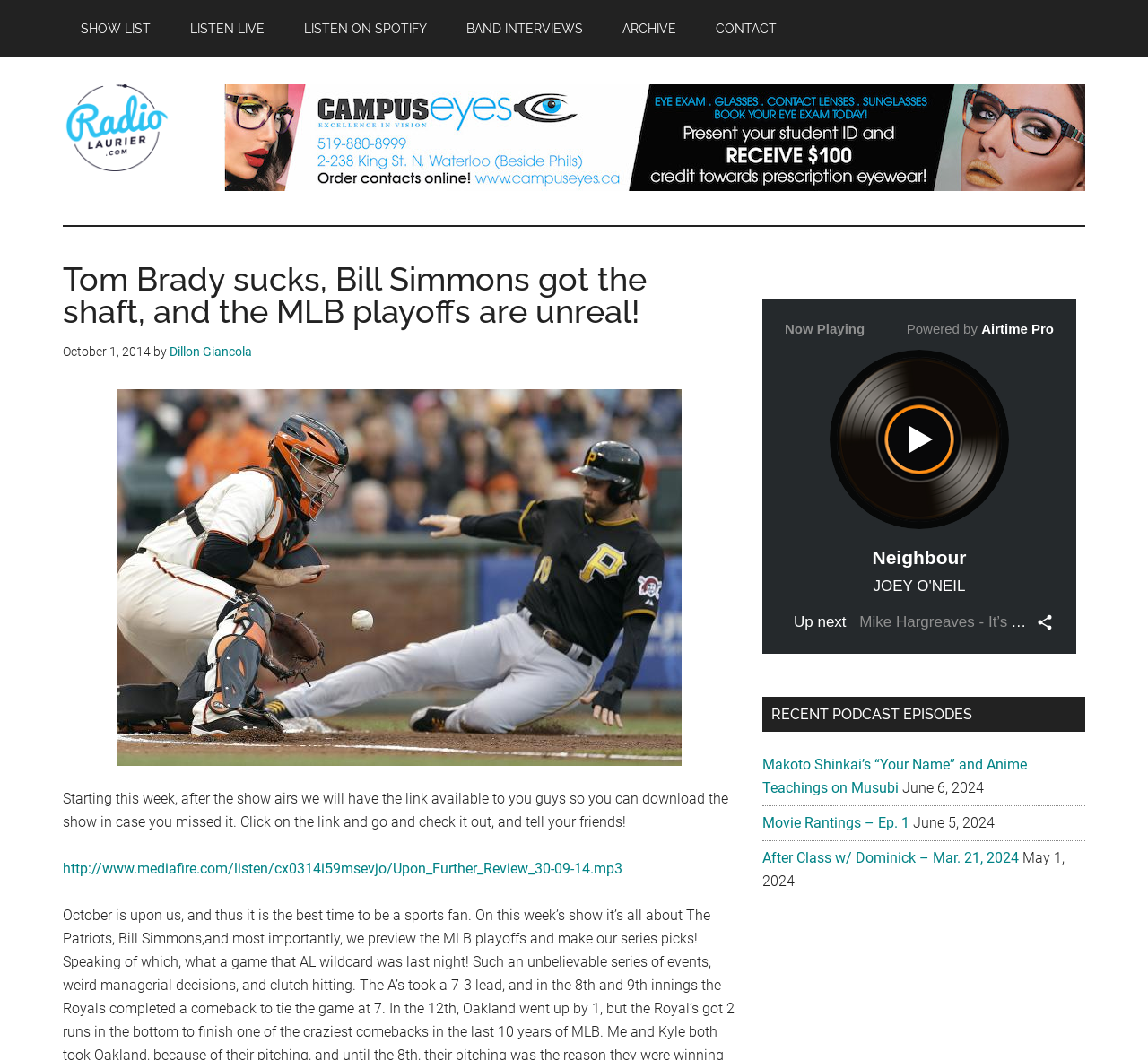Detail the various sections and features present on the webpage.

This webpage appears to be a blog or podcast website, with a focus on entertainment and sports. At the top of the page, there are two "Skip to" links, followed by a navigation menu with several links, including "SHOW LIST", "LISTEN LIVE", and "CONTACT". Below the navigation menu, there is a link to "Radio Laurier" with an accompanying image.

The main content of the page is a blog post or podcast episode, with a heading that matches the meta description: "Tom Brady sucks, Bill Simmons got the shaft, and the MLB playoffs are unreal!". The post is dated October 1, 2014, and is written by Dillon Giancola. The content of the post is a brief message about making the show available for download after it airs.

Below the post, there is a link to download the show, and a section of text that appears to be a summary or teaser for the episode. To the right of the main content, there is a primary sidebar with several sections, including a heading, an iframe, and a list of recent podcast episodes. The recent episodes are listed with their titles, dates, and links to listen or download.

Overall, the webpage has a simple and straightforward layout, with a focus on providing easy access to the main content and related links.